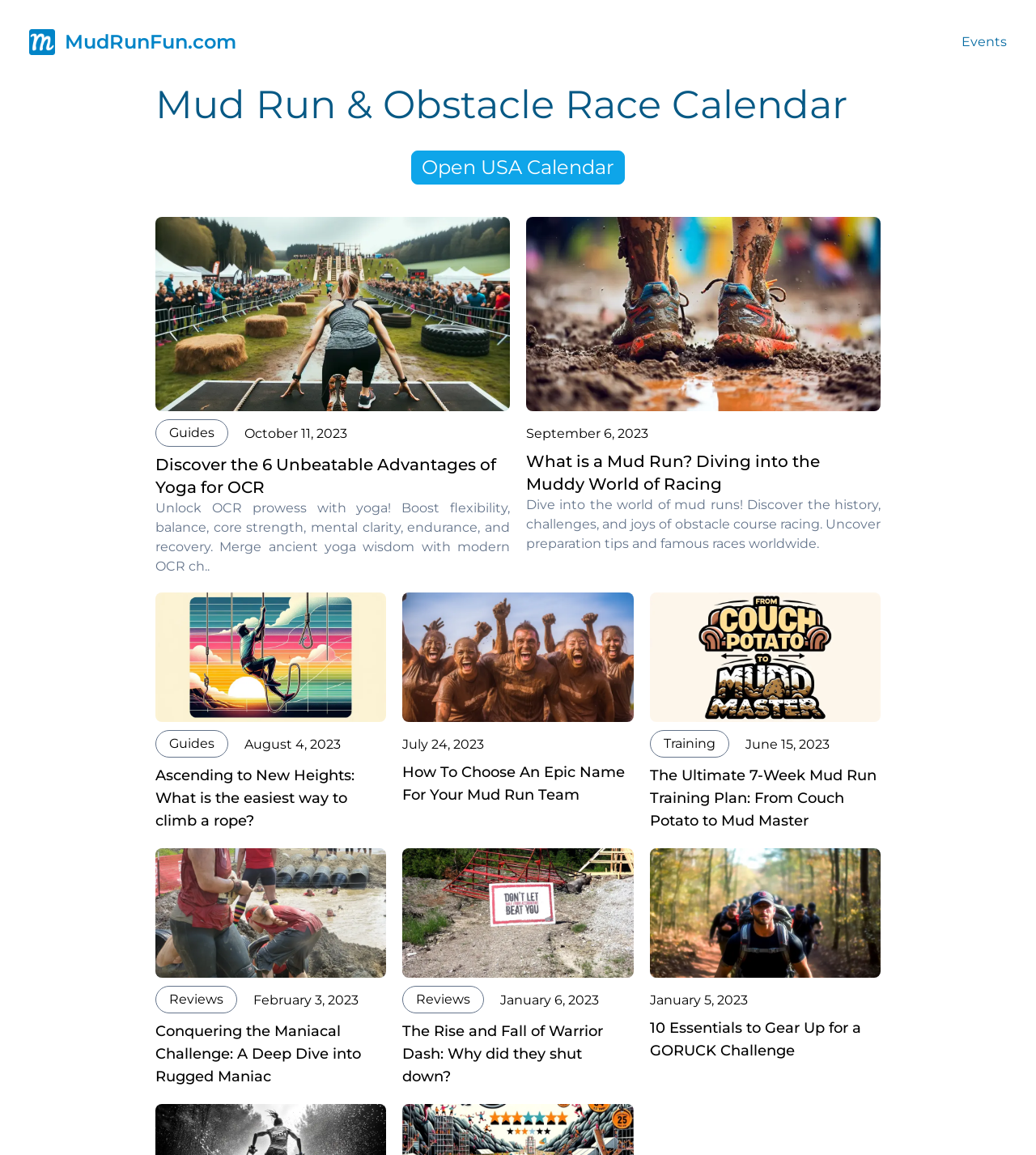Using floating point numbers between 0 and 1, provide the bounding box coordinates in the format (top-left x, top-left y, bottom-right x, bottom-right y). Locate the UI element described here: parent_node: July 24, 2023

[0.389, 0.513, 0.611, 0.625]